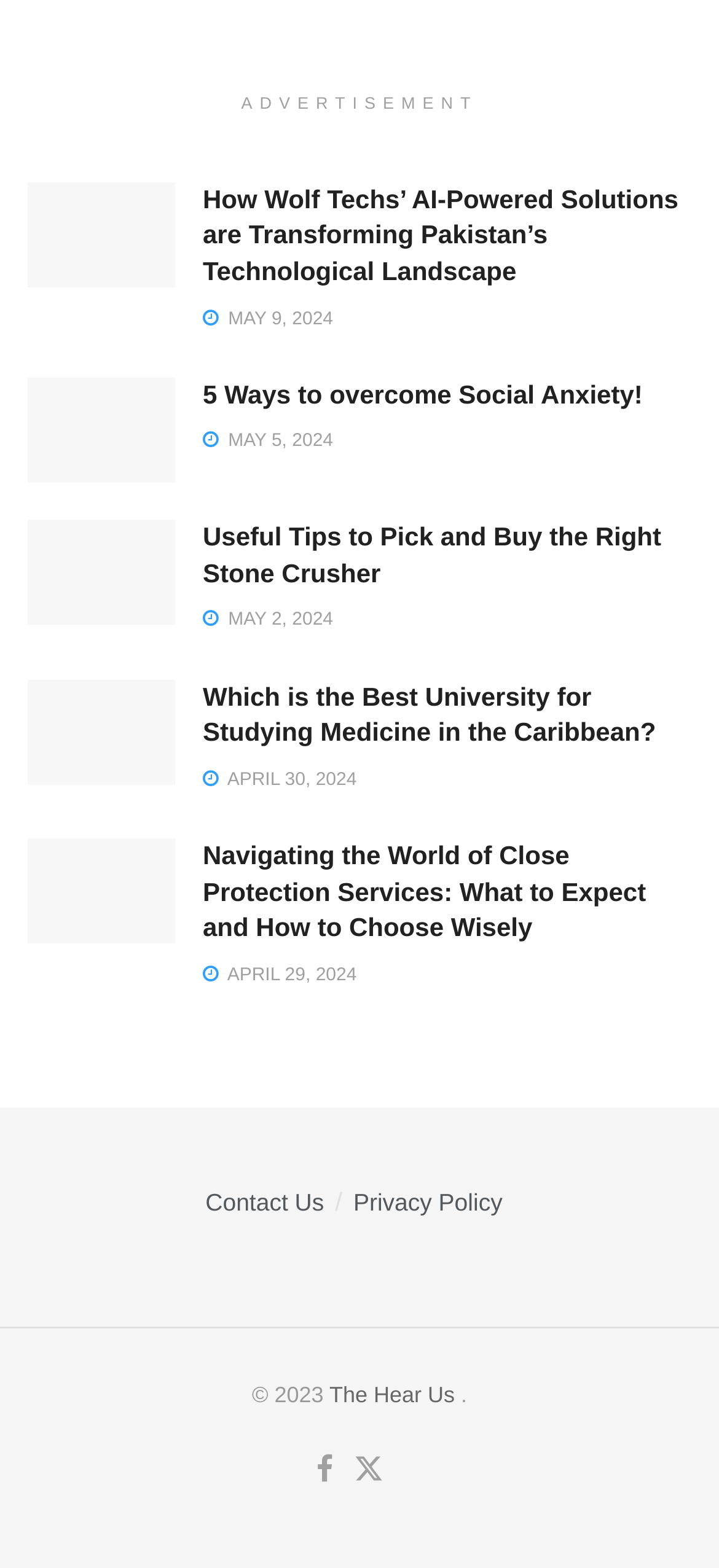Provide the bounding box coordinates for the UI element that is described by this text: "Privacy Policy". The coordinates should be in the form of four float numbers between 0 and 1: [left, top, right, bottom].

[0.491, 0.806, 0.699, 0.823]